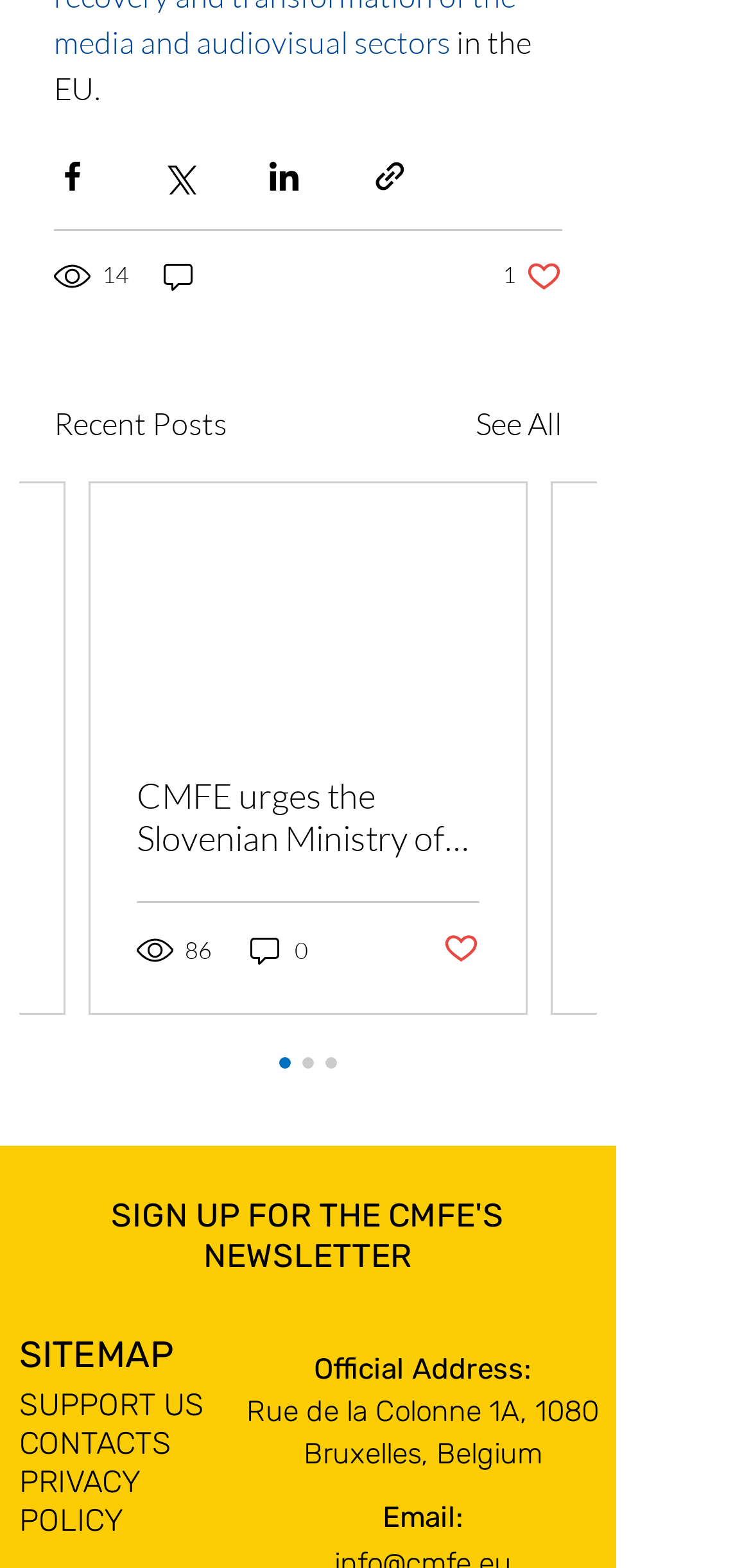What is the region mentioned in the address?
Refer to the image and give a detailed response to the question.

I found the address section on the webpage, which mentions 'Rue de la Colonne 1A, 1080 Bruxelles, Belgium' as the official address. Therefore, the region mentioned in the address is Bruxelles, Belgium.